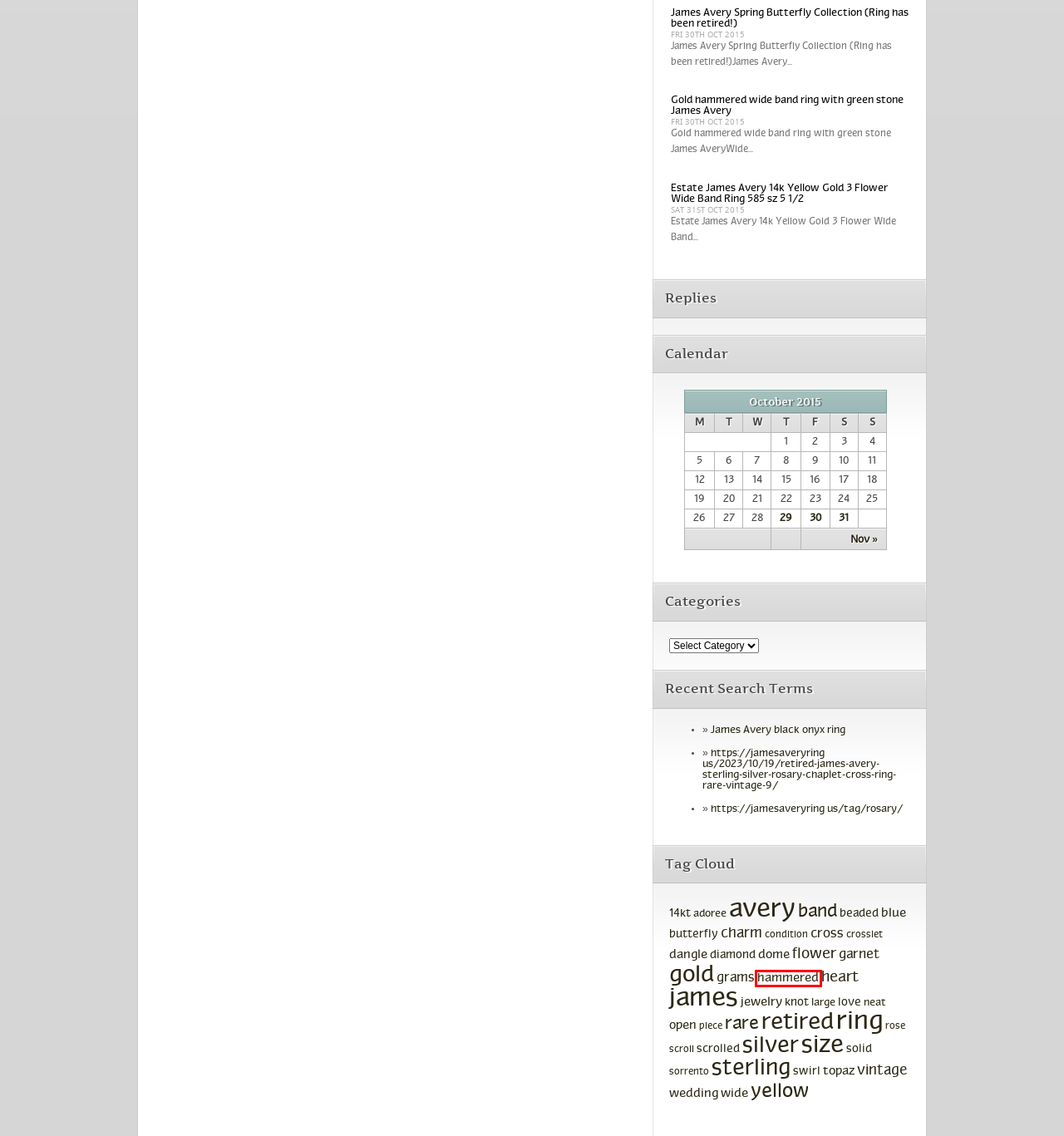You are given a screenshot of a webpage within which there is a red rectangle bounding box. Please choose the best webpage description that matches the new webpage after clicking the selected element in the bounding box. Here are the options:
A. blue «  James Avery Ring
B. scrolled «  James Avery Ring
C. heart «  James Avery Ring
D. hammered «  James Avery Ring
E. sterling «  James Avery Ring
F. yellow «  James Avery Ring
G. November « 2015 «  James Avery Ring
H. beaded «  James Avery Ring

D